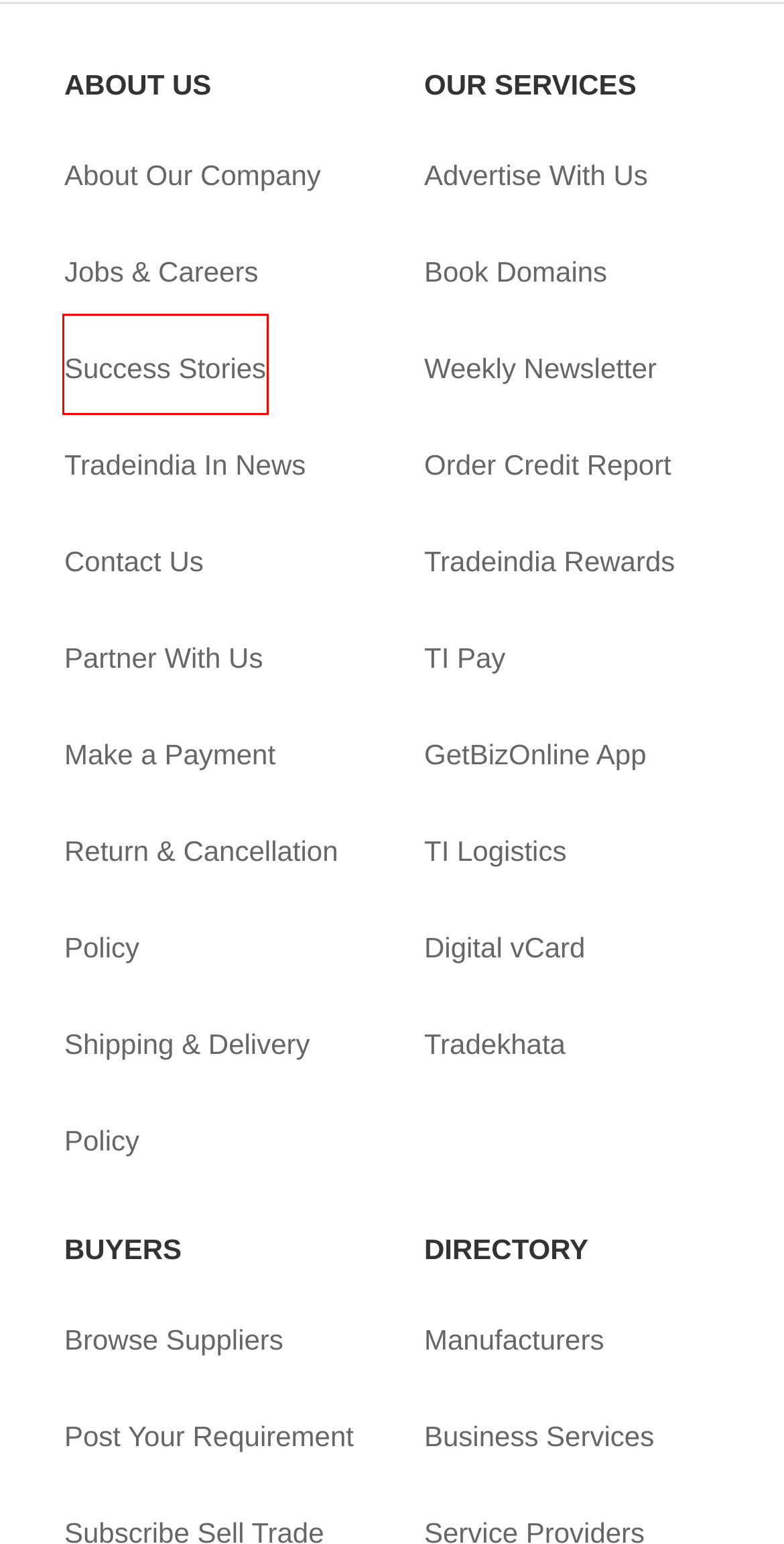Consider the screenshot of a webpage with a red bounding box and select the webpage description that best describes the new page that appears after clicking the element inside the red box. Here are the candidates:
A. Tradeindia Credit Report Services
B. TradeIndia Reviews, TradeIndia Client Testimonials & Success Stories
C. TradeKhata - Digitizing Solution for Business & Personal ledgers
D. Return & Cancellation Policy
E. TIPay - Tradeindia Payment Protection Service
F. GetBizOnline - TradeIndia Mobile App
G. E-Business Card
H. Contact Us - TradeIndia

B